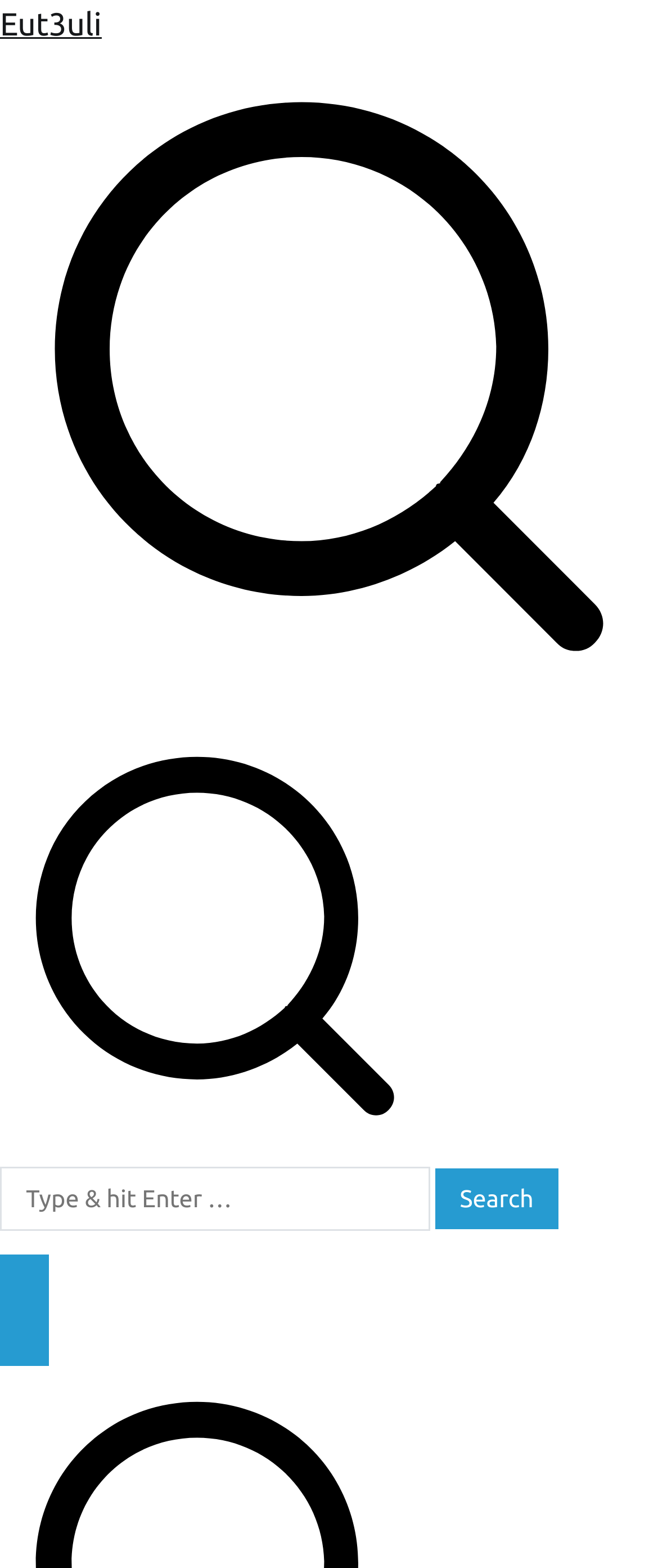Respond with a single word or short phrase to the following question: 
How many search boxes are there on this webpage?

Two